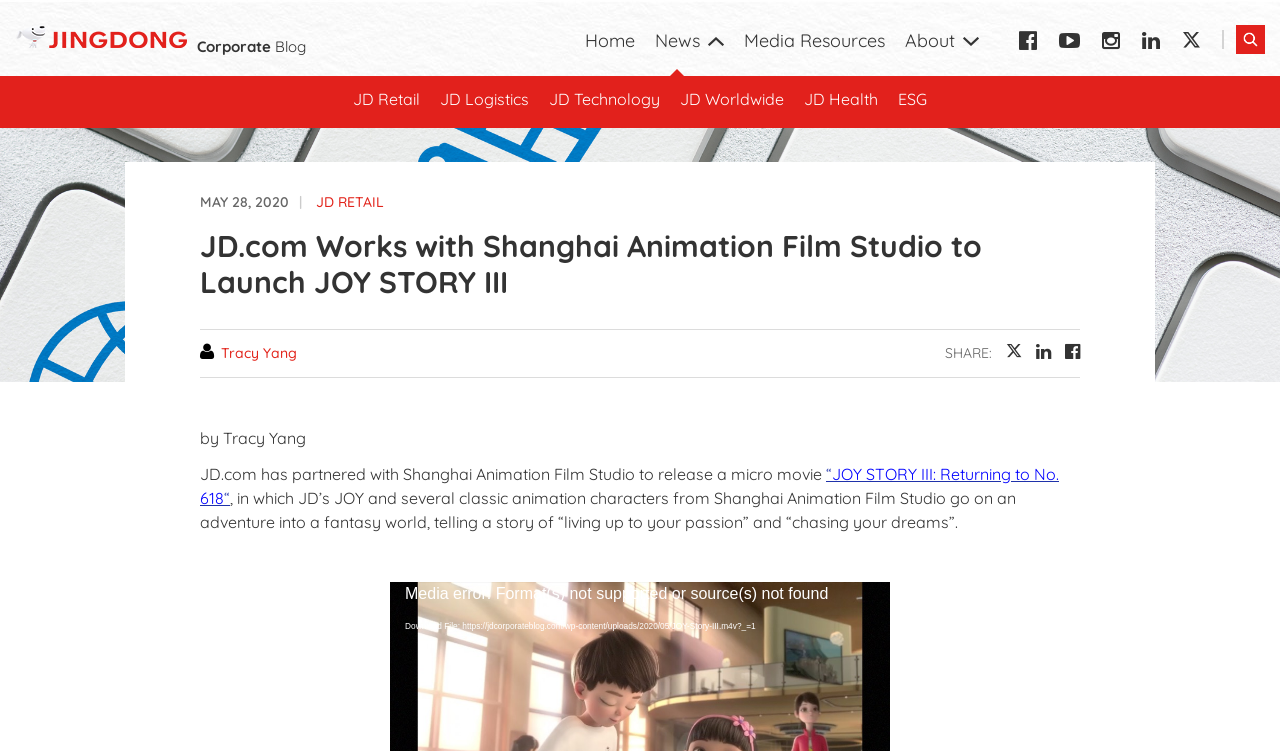What is the theme of the micro movie?
Examine the image and provide an in-depth answer to the question.

According to the article, the micro movie 'JOY STORY III: Returning to No. 618' tells a story of 'living up to your passion' and 'chasing your dreams'.